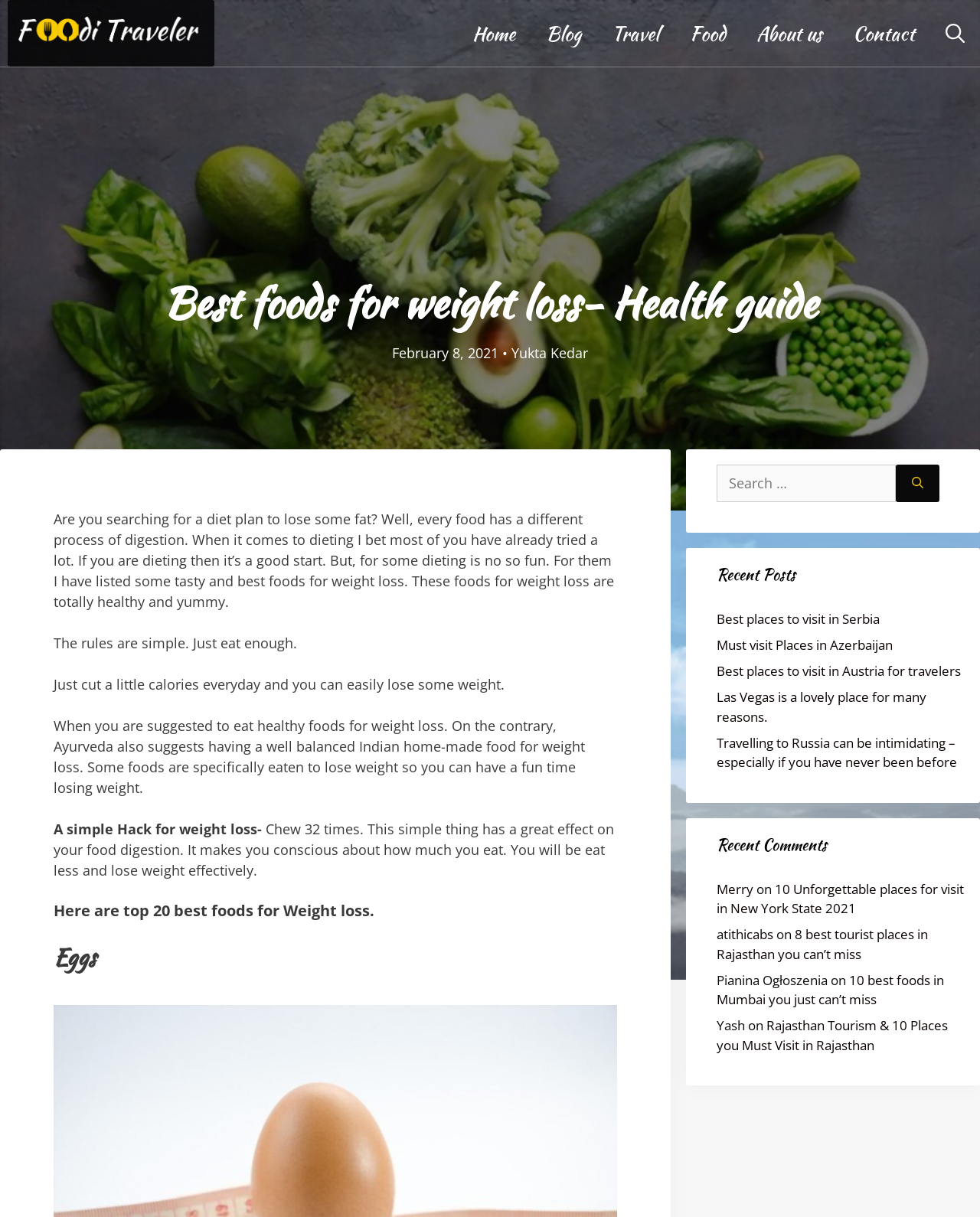Based on the image, give a detailed response to the question: What is the date of the article?

I found the date by looking at the StaticText element with the text 'February 8, 2021' which is located below the heading 'Best foods for weight loss- Health guide' and above the article content.